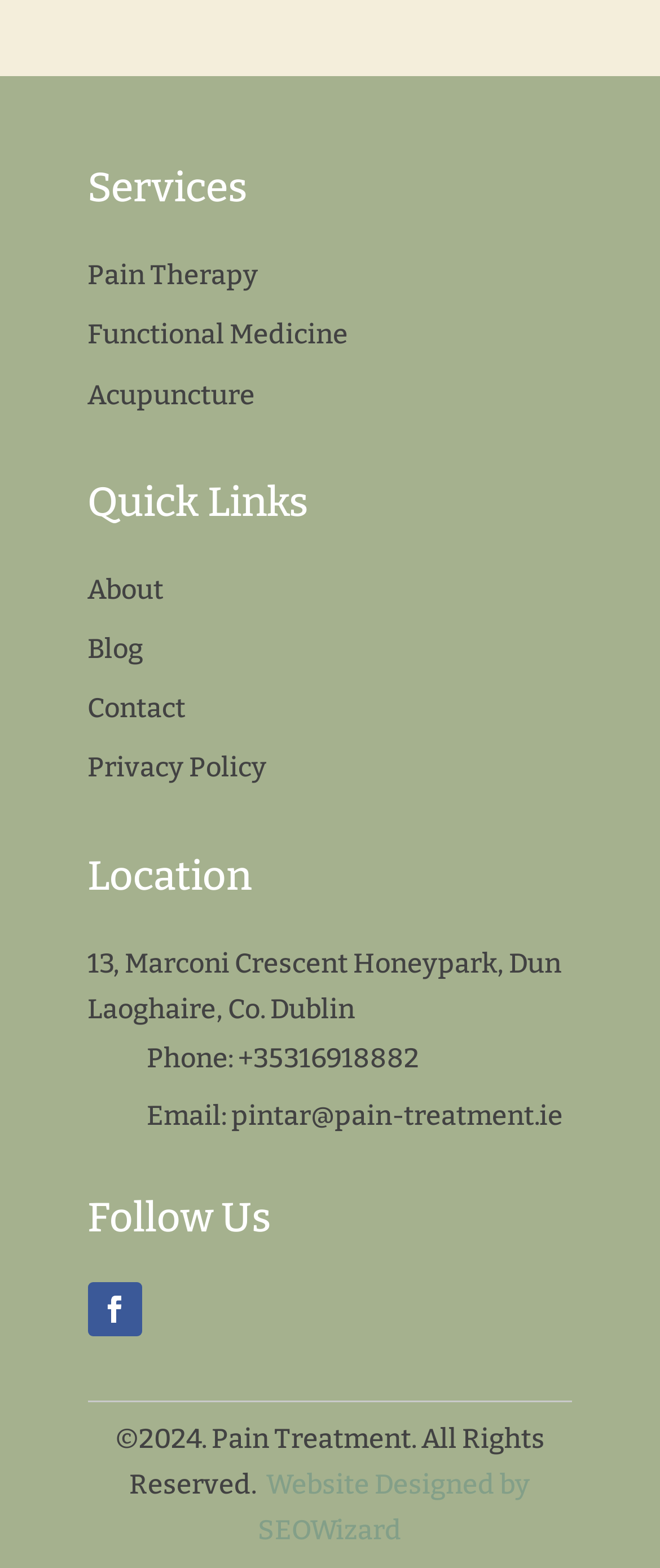What is the address of the clinic?
Please use the visual content to give a single word or phrase answer.

13, Marconi Crescent Honeypark, Dun Laoghaire, Co. Dublin